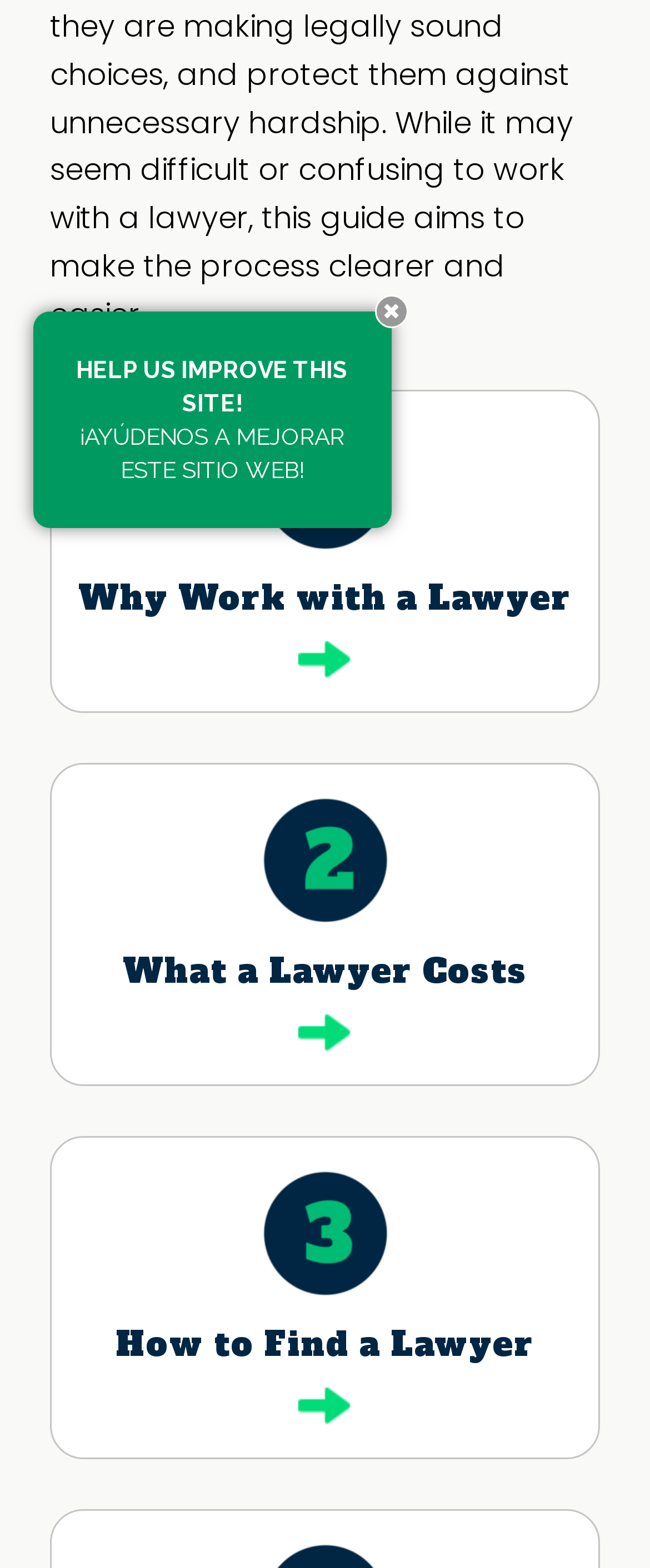Predict the bounding box of the UI element based on this description: "Georgia Business".

None